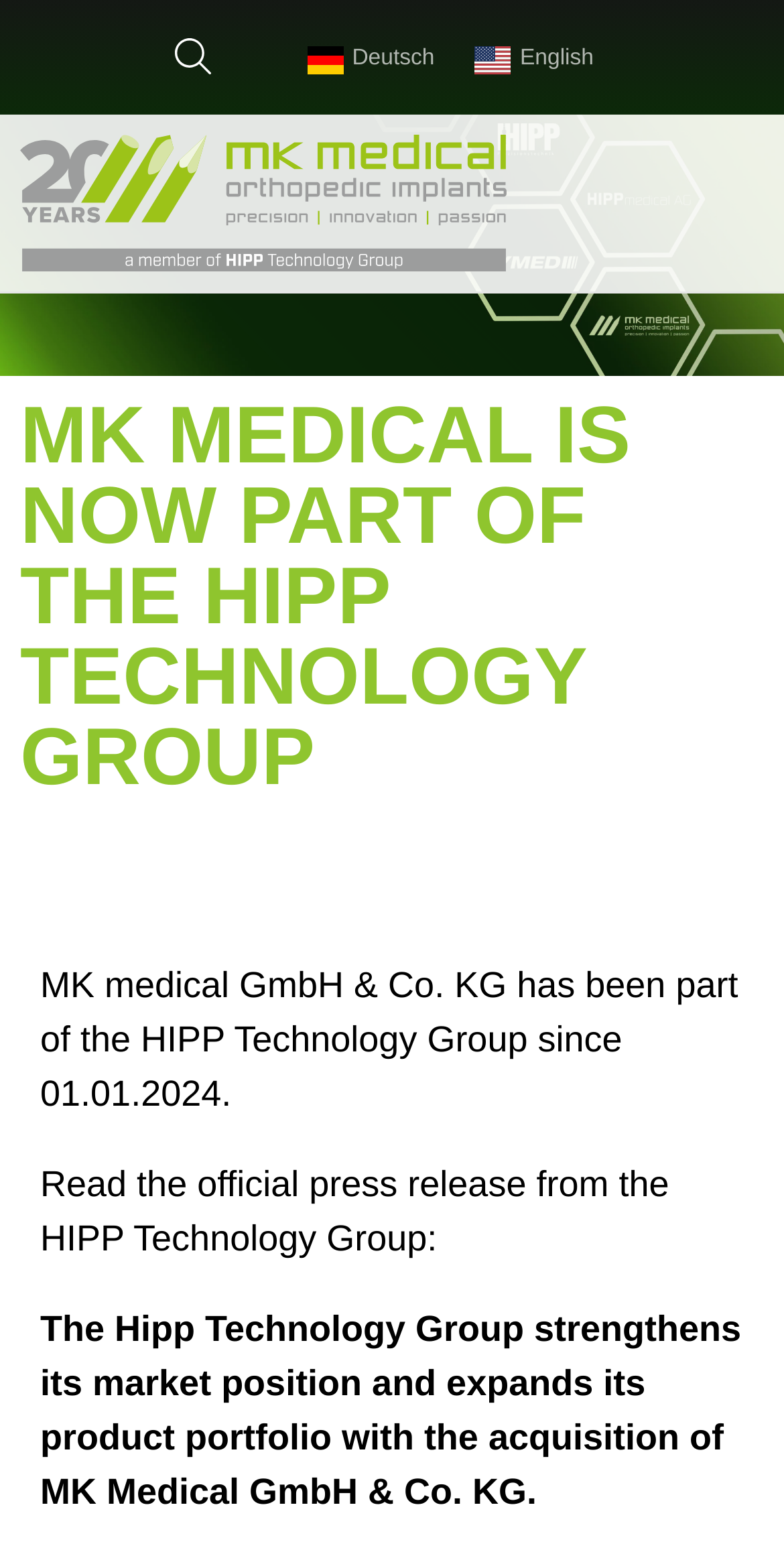Locate the primary heading on the webpage and return its text.

MK MEDICAL IS NOW PART OF THE HIPP TECHNOLOGY GROUP